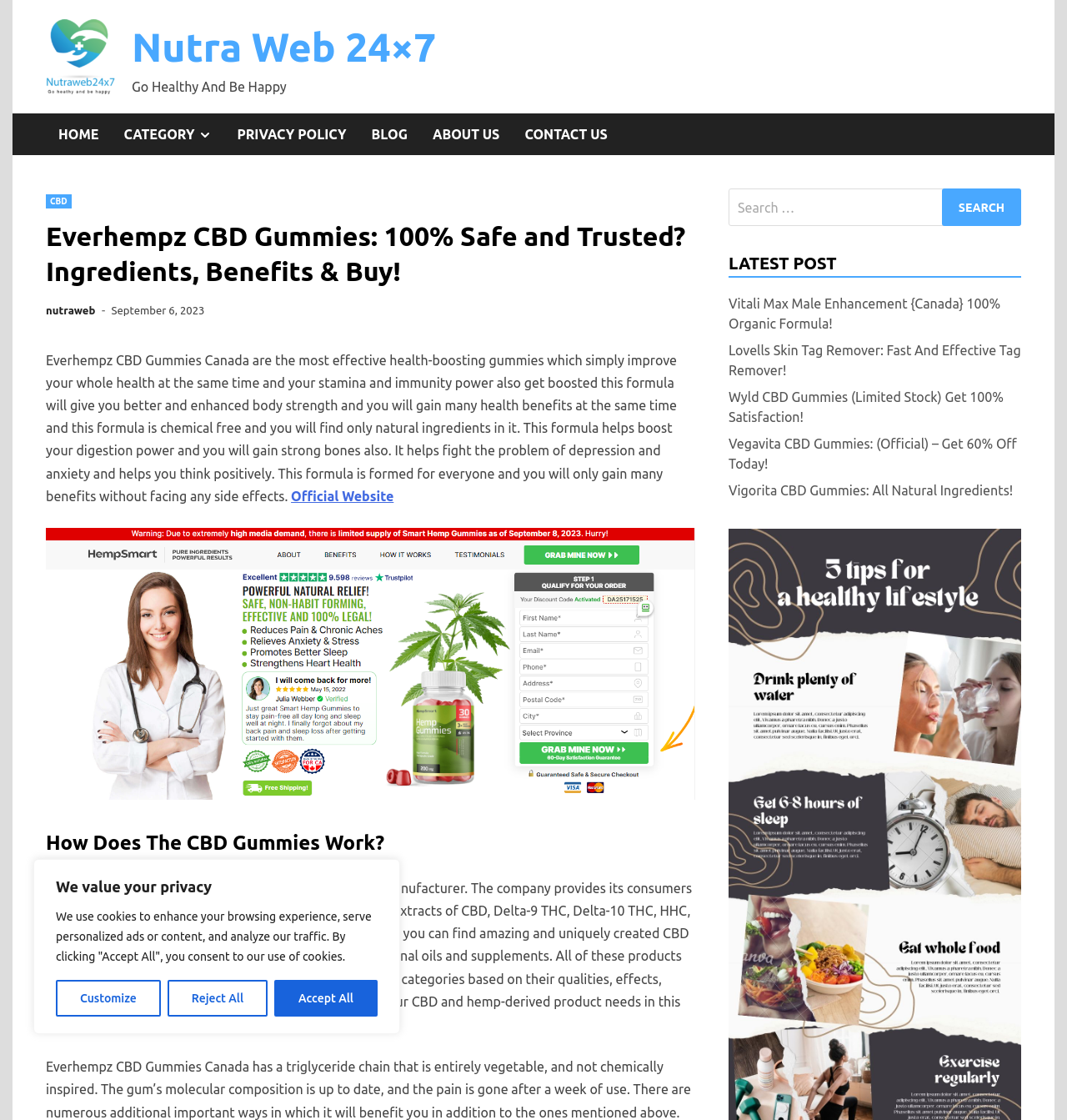Refer to the element description alt="Human Rights Attorney" and identify the corresponding bounding box in the screenshot. Format the coordinates as (top-left x, top-left y, bottom-right x, bottom-right y) with values in the range of 0 to 1.

None